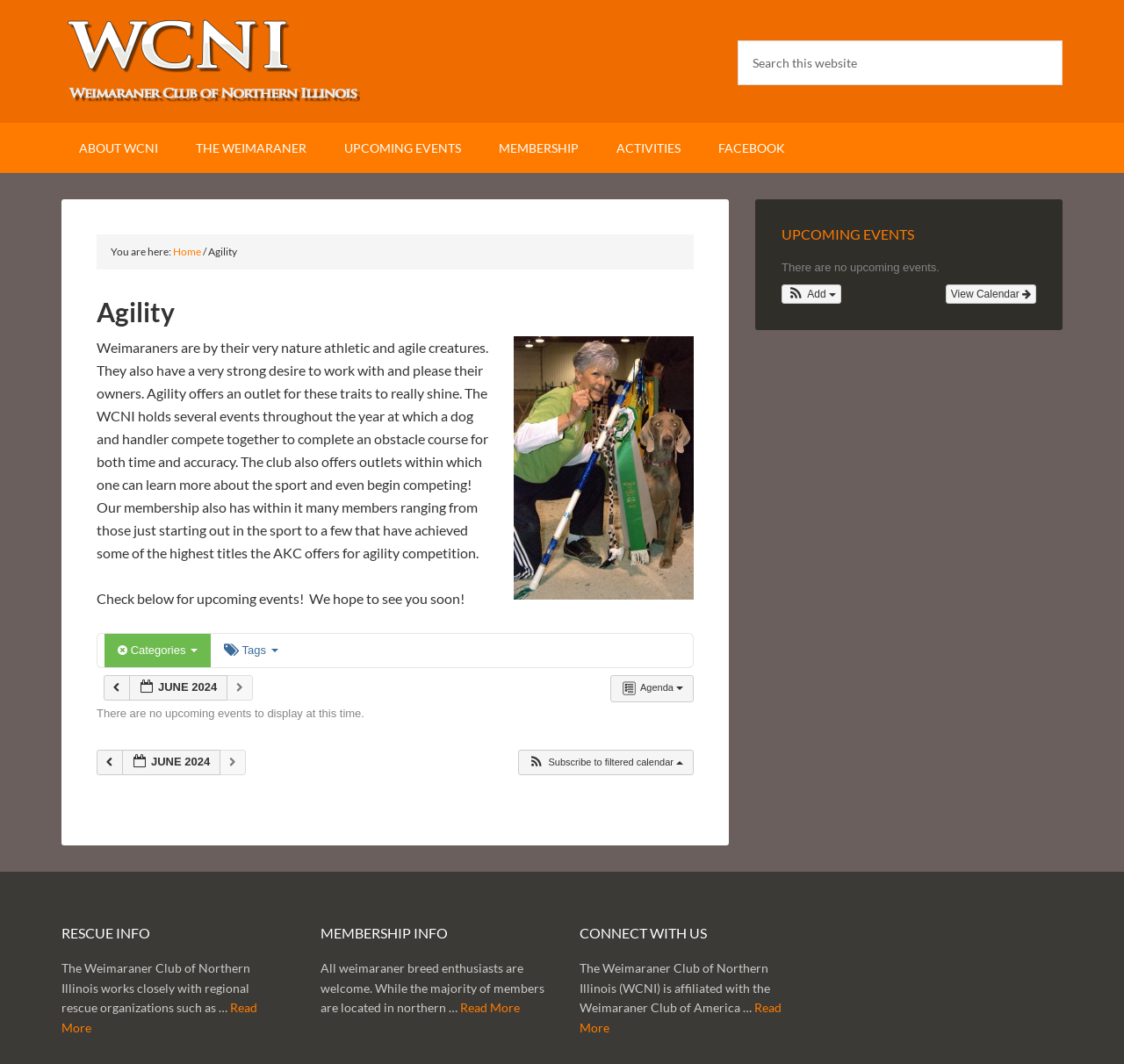Examine the image and give a thorough answer to the following question:
What is the name of the dog breed mentioned on this webpage?

The webpage mentions 'Weimaraner' in the text 'The Weimaraner Club of Northern Illinois works closely with regional rescue organizations...' and also in the link 'The Weimaraner' in the navigation section.